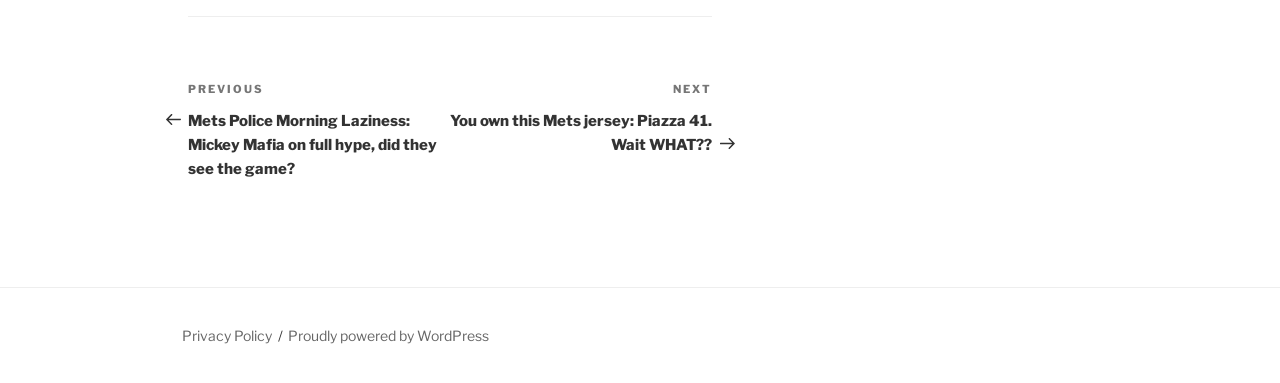Please find the bounding box for the UI element described by: "Privacy Policy".

[0.142, 0.855, 0.212, 0.899]